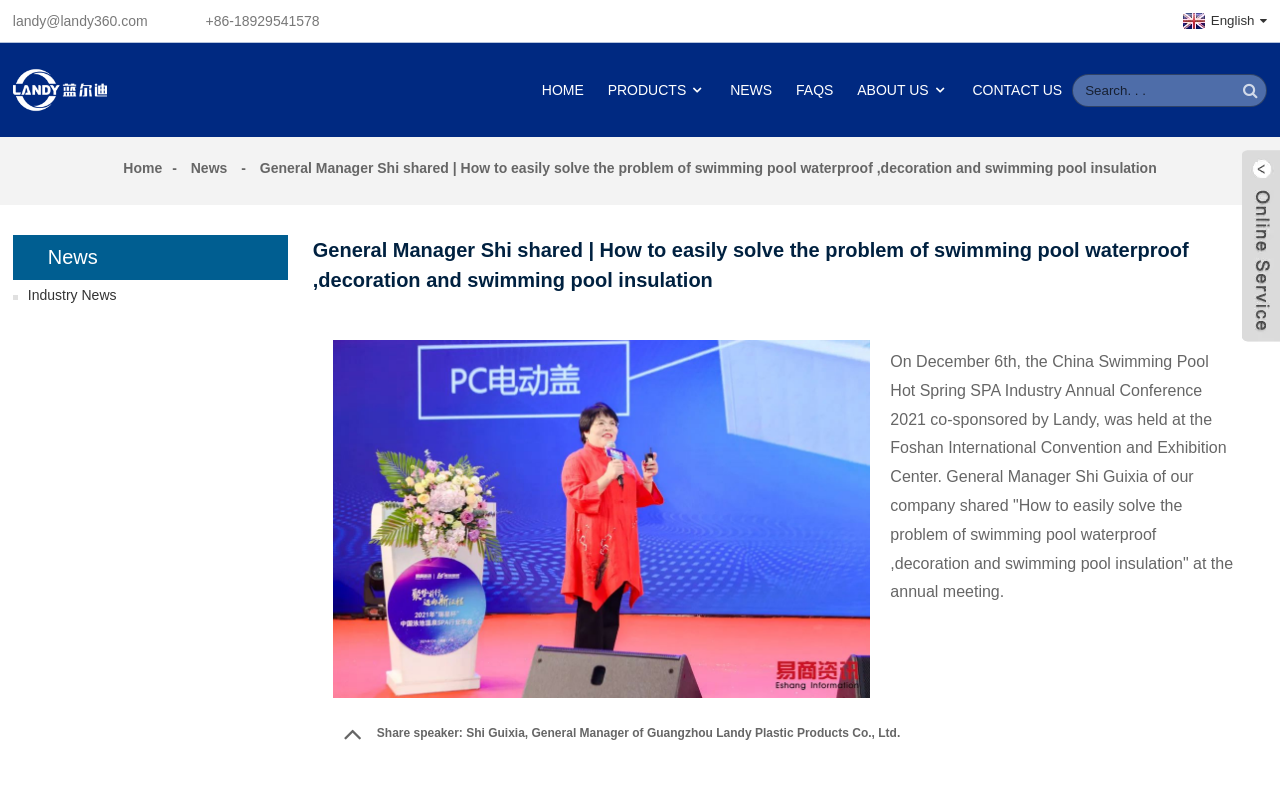Find and specify the bounding box coordinates that correspond to the clickable region for the instruction: "Search for something".

None